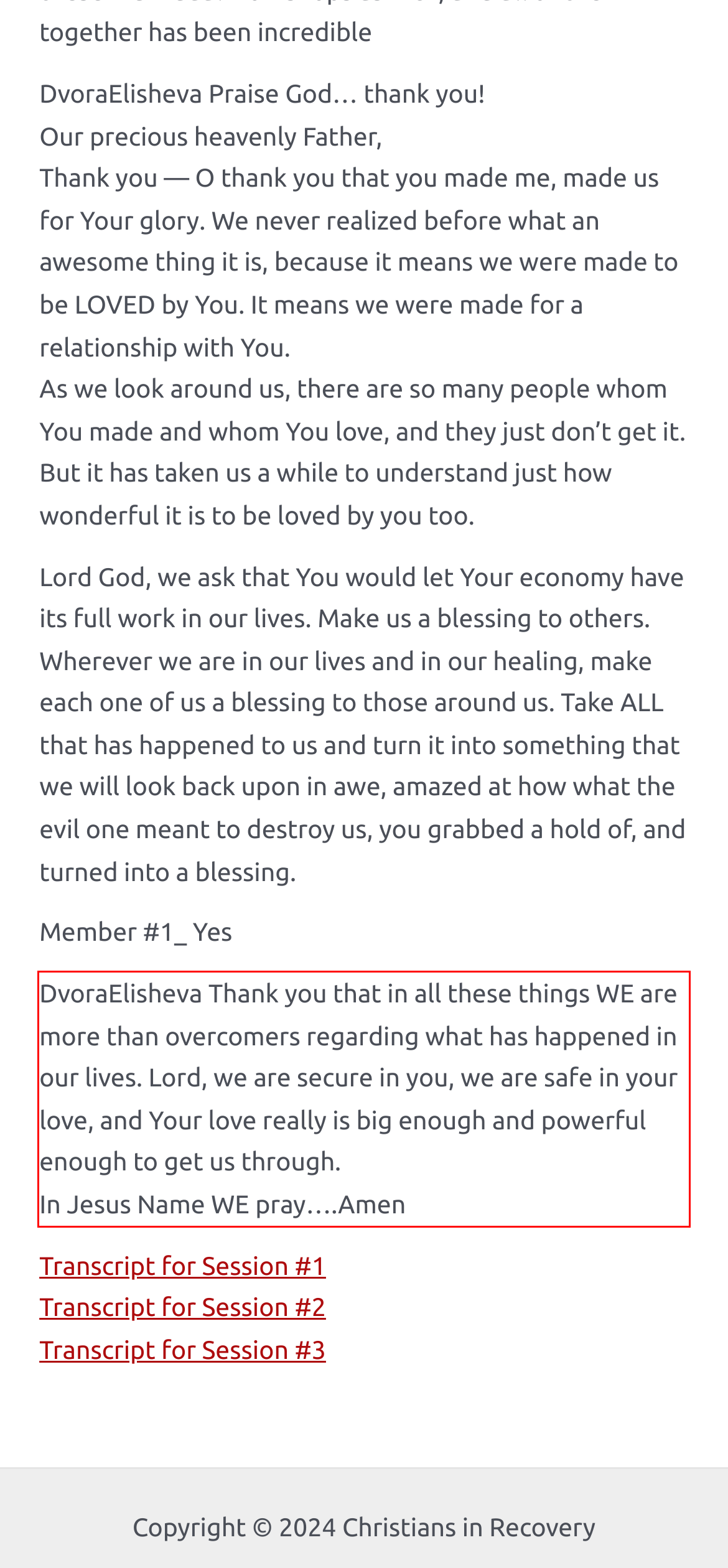Locate the red bounding box in the provided webpage screenshot and use OCR to determine the text content inside it.

DvoraElisheva Thank you that in all these things WE are more than overcomers regarding what has happened in our lives. Lord, we are secure in you, we are safe in your love, and Your love really is big enough and powerful enough to get us through. In Jesus Name WE pray….Amen